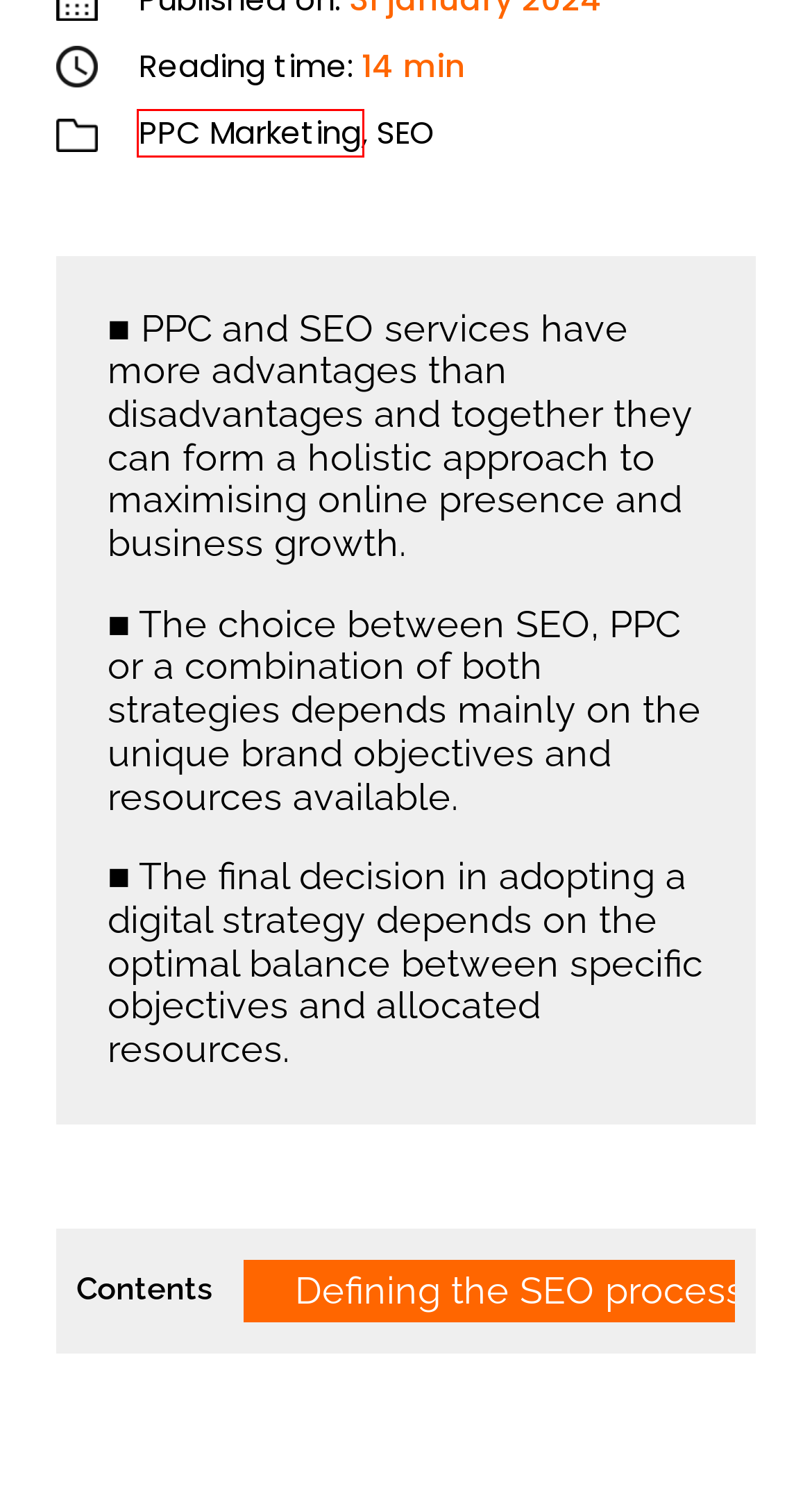Given a screenshot of a webpage with a red bounding box highlighting a UI element, determine which webpage description best matches the new webpage that appears after clicking the highlighted element. Here are the candidates:
A. Marketing for events | re7consulting
B. SEO » re7consulting Romania
C. Marketing ROI calculator » re7consulting Romania
D. PPC Marketing » re7consulting Romania
E. re7consulting: Instagram Ads Agency - marketing on Instagram
F. Social Media Agency - services available | re7consulting Agency
G. re7consulting: agency specialized in LinkedIn Ads campaigns
H. SEO Services Bucharest - re7consulting Agency

D